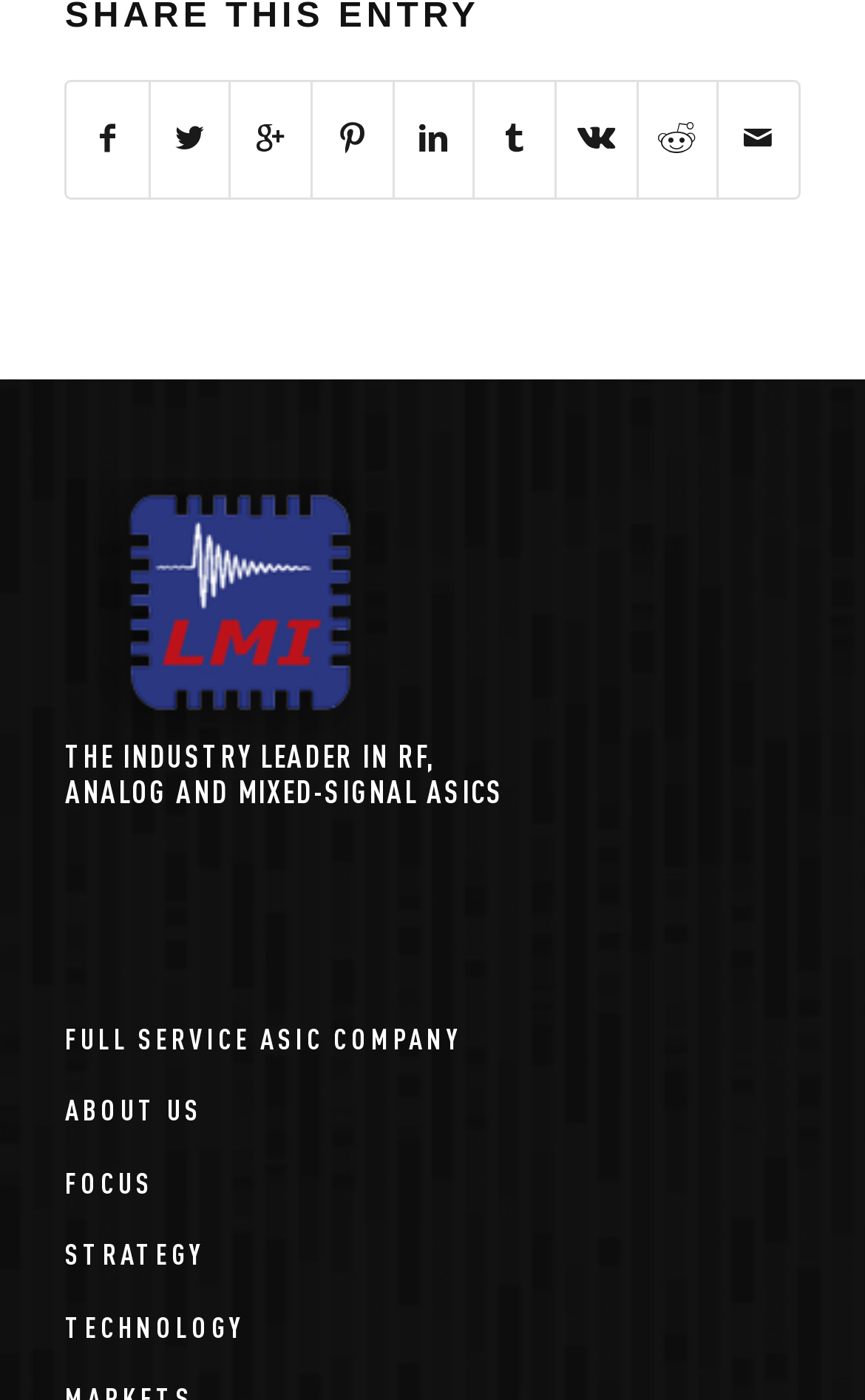Specify the bounding box coordinates of the element's area that should be clicked to execute the given instruction: "explore the focus area". The coordinates should be four float numbers between 0 and 1, i.e., [left, top, right, bottom].

[0.075, 0.819, 0.925, 0.87]